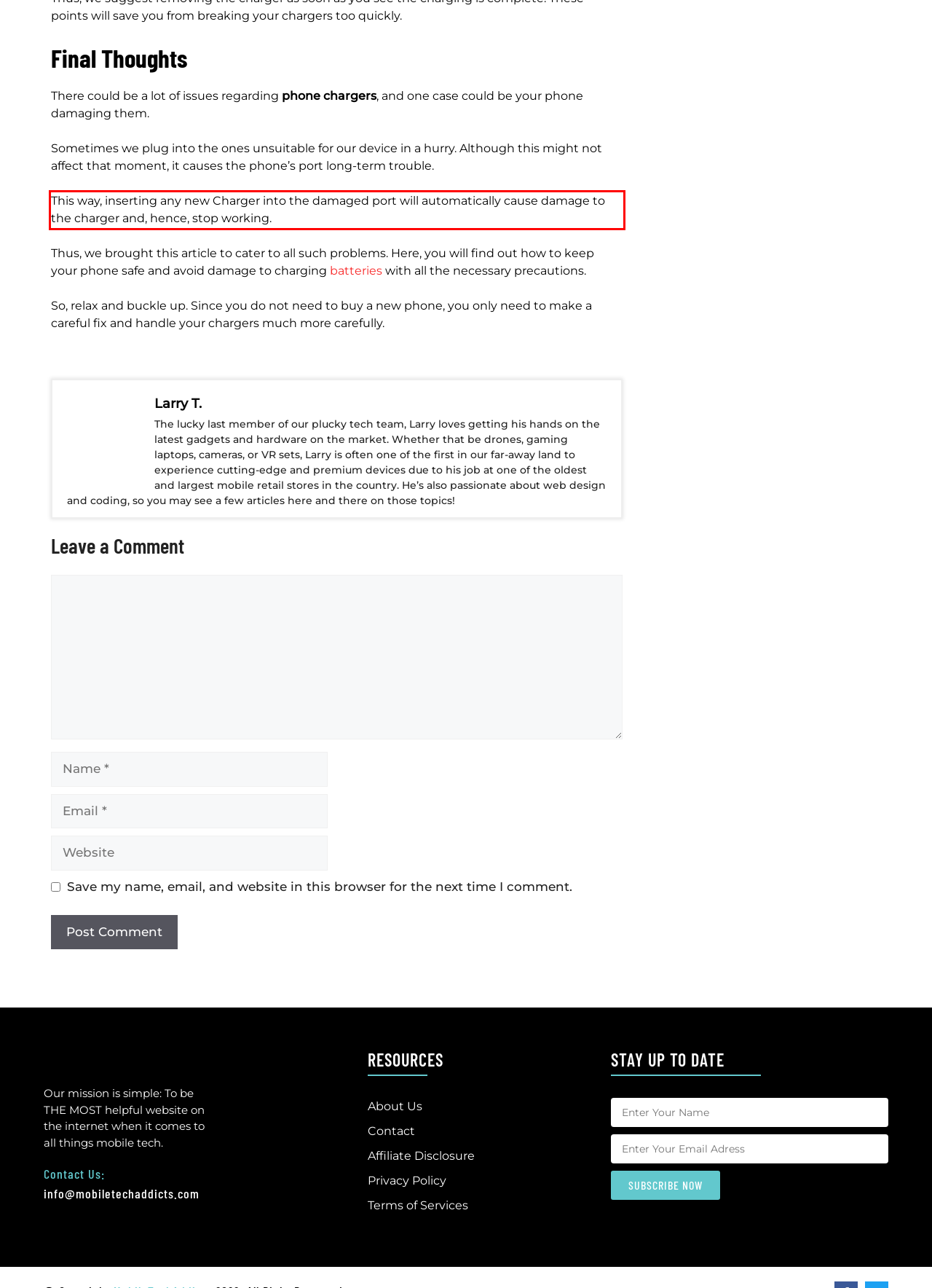Please identify and extract the text content from the UI element encased in a red bounding box on the provided webpage screenshot.

This way, inserting any new Charger into the damaged port will automatically cause damage to the charger and, hence, stop working.